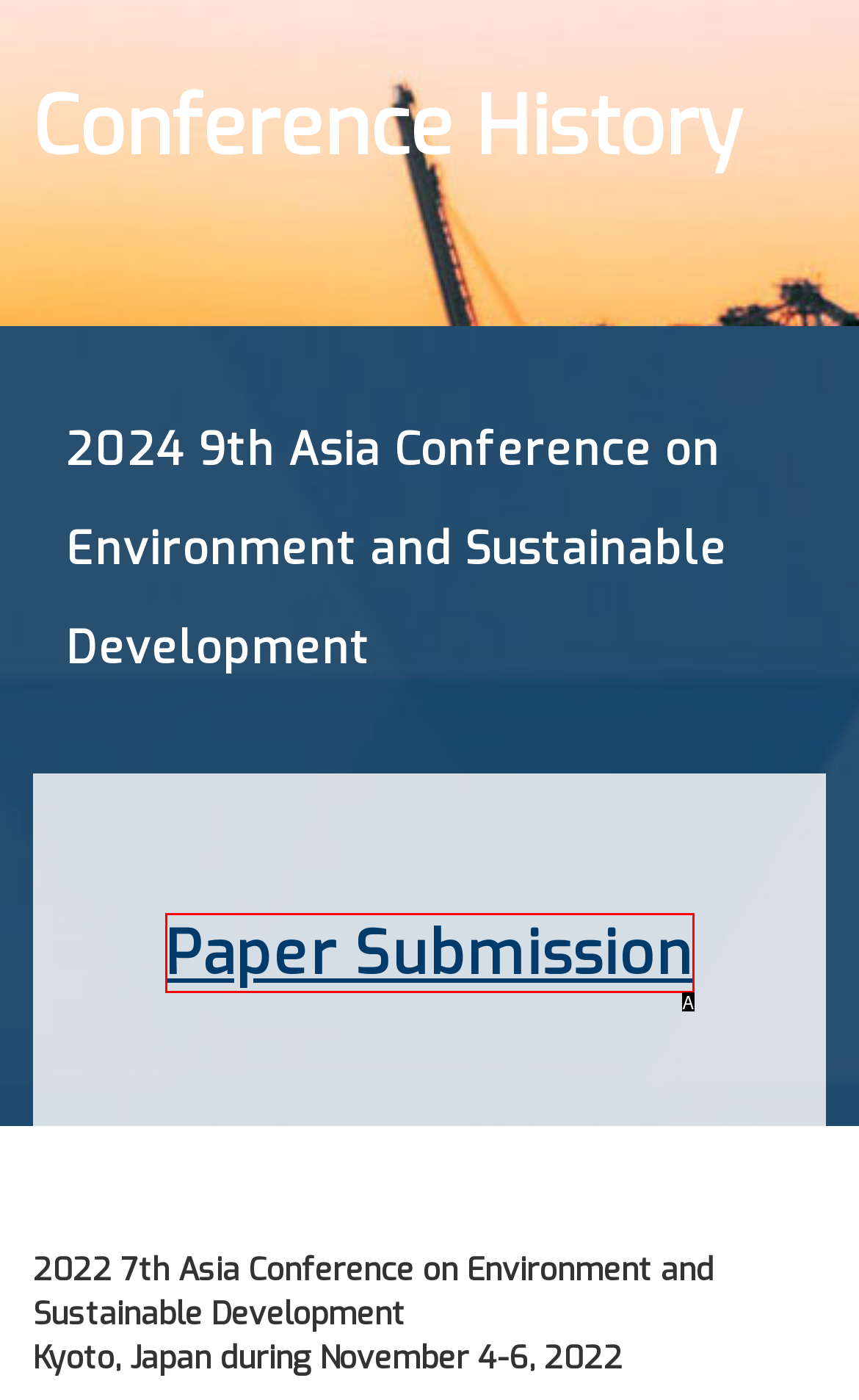Select the option that fits this description: Paper Submission
Answer with the corresponding letter directly.

A